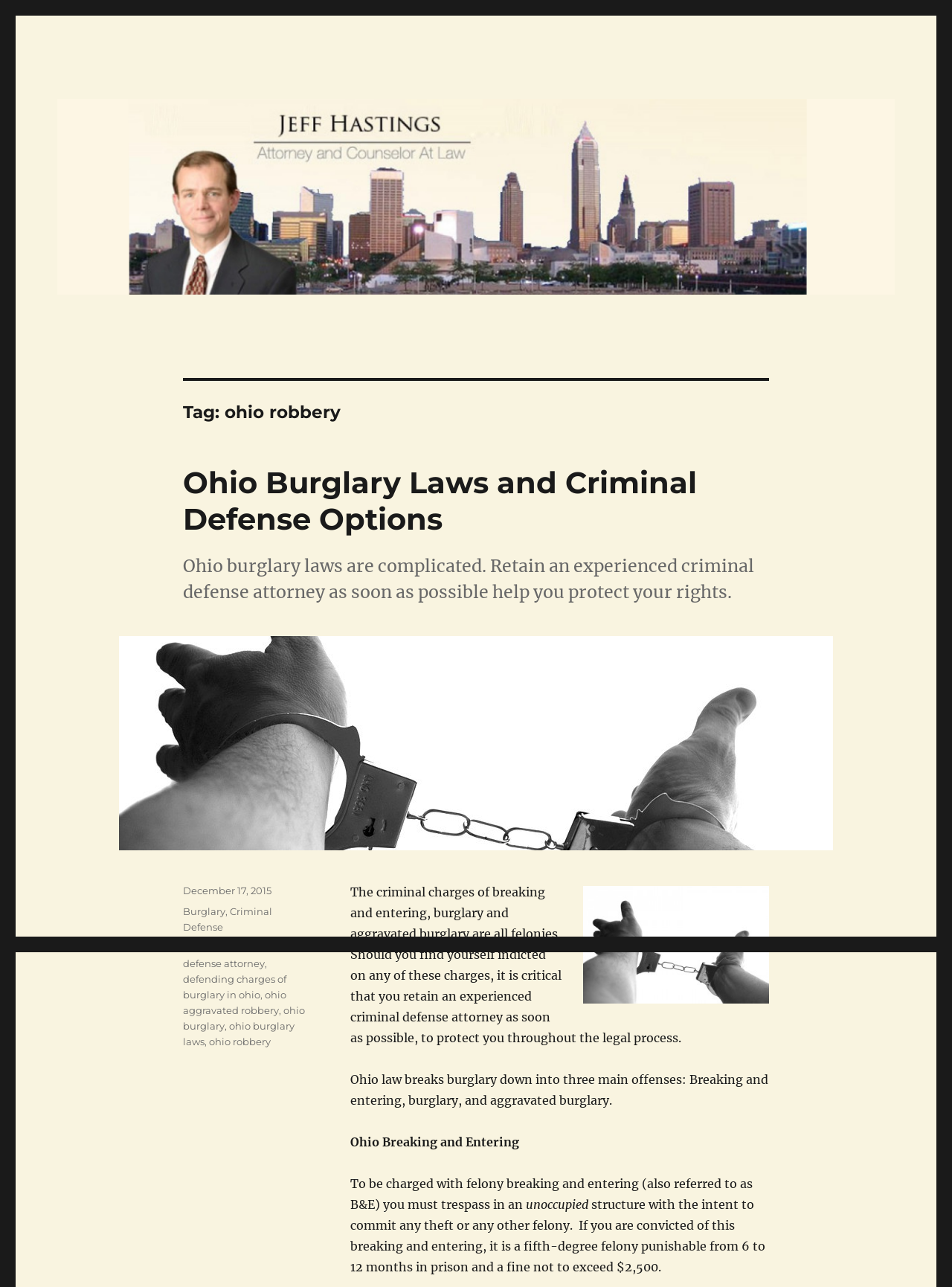What is the title of the webpage?
Please provide a comprehensive answer based on the information in the image.

The title of the webpage is obtained from the root element 'ohio robbery – Jeff Hastings | Criminal Civil Defense Law Attorney Cleveland Ohio' which is focused.